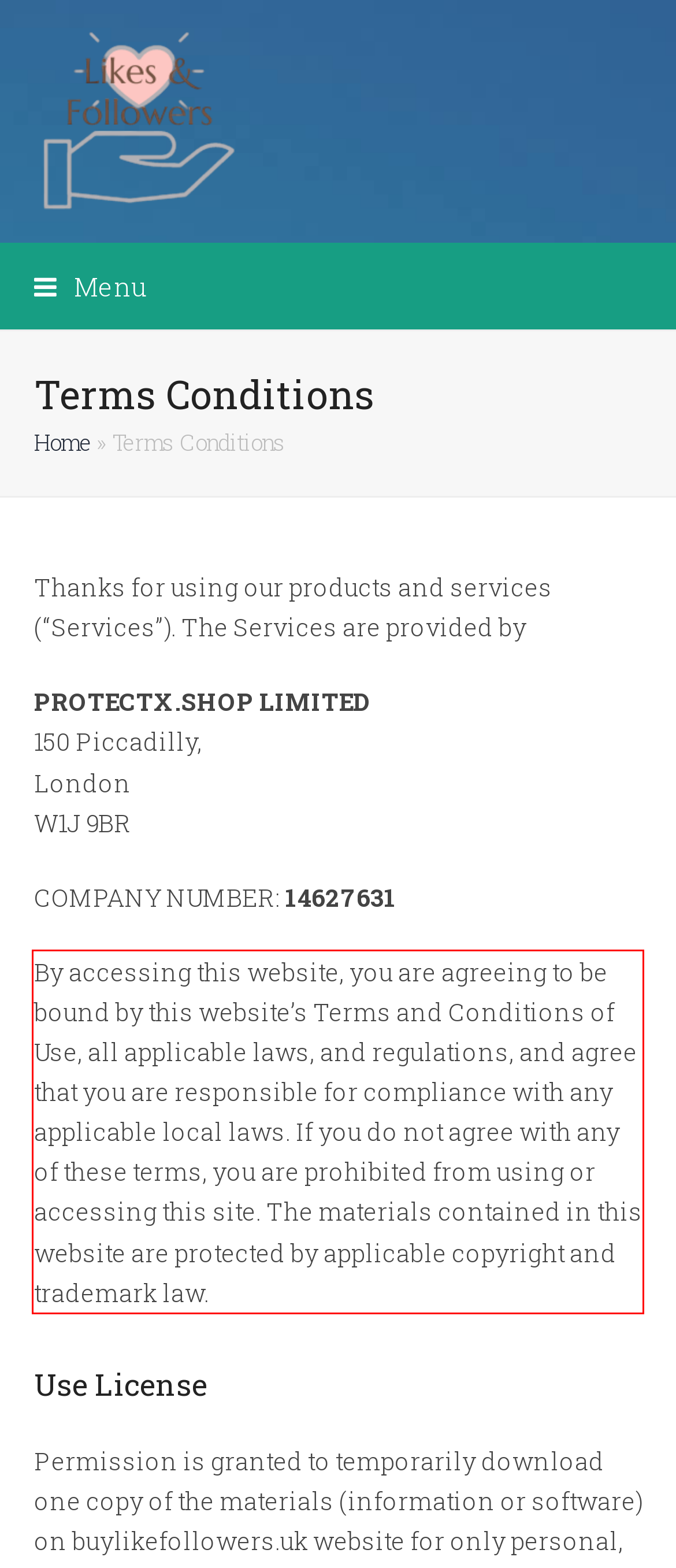Analyze the screenshot of the webpage that features a red bounding box and recognize the text content enclosed within this red bounding box.

By accessing this website, you are agreeing to be bound by this website’s Terms and Conditions of Use, all applicable laws, and regulations, and agree that you are responsible for compliance with any applicable local laws. If you do not agree with any of these terms, you are prohibited from using or accessing this site. The materials contained in this website are protected by applicable copyright and trademark law.